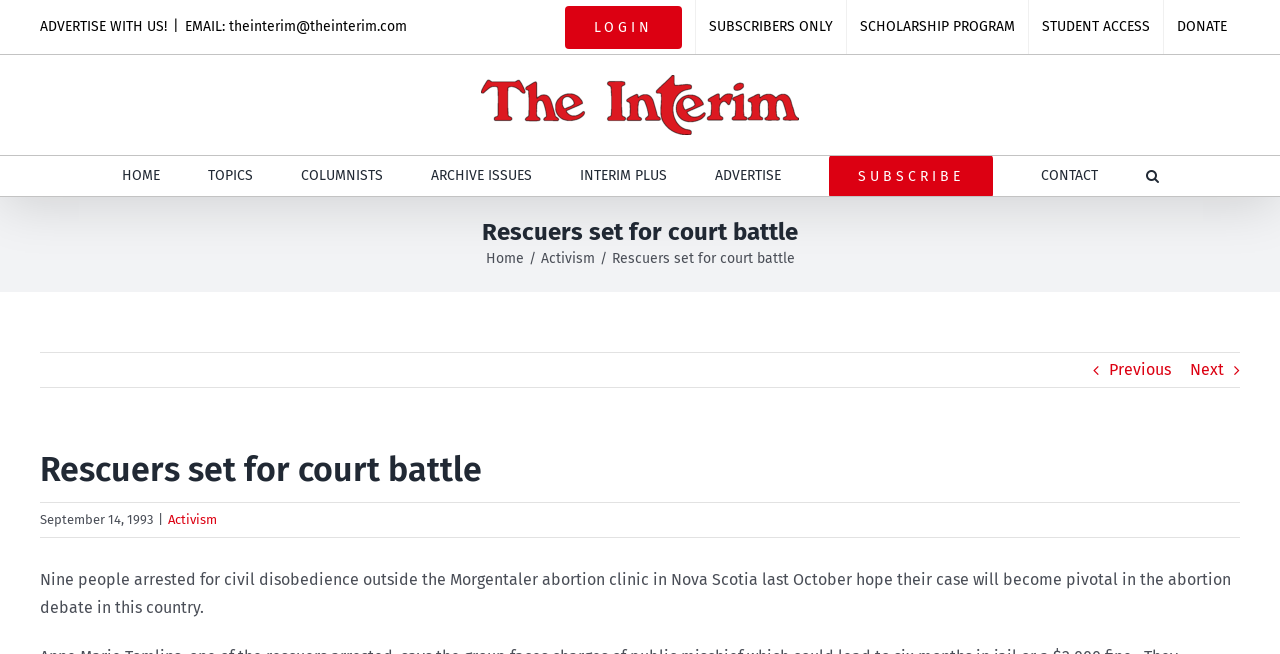Please determine the bounding box coordinates of the element to click on in order to accomplish the following task: "Click on the 'LOGIN' link". Ensure the coordinates are four float numbers ranging from 0 to 1, i.e., [left, top, right, bottom].

[0.431, 0.0, 0.543, 0.083]